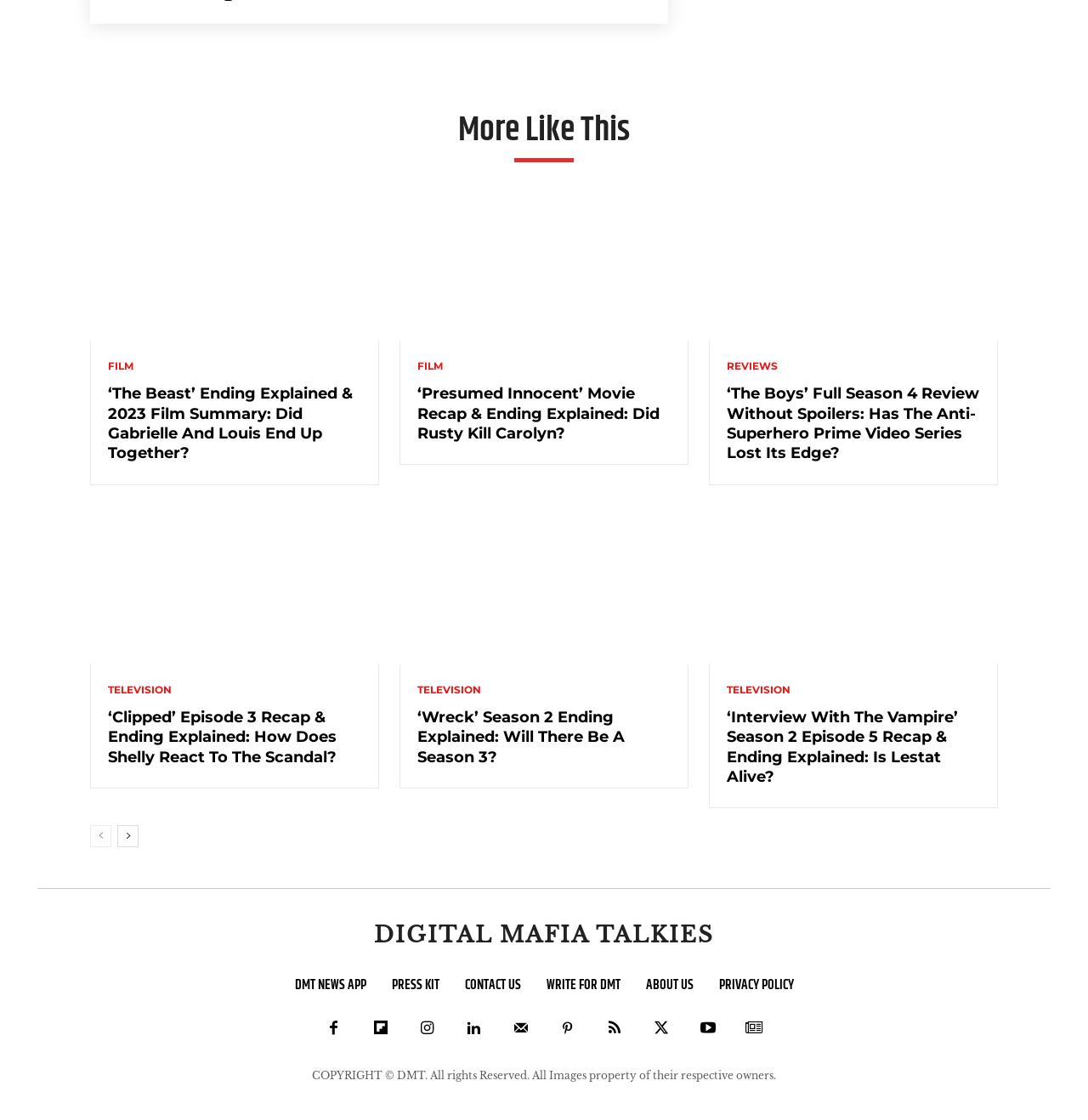Determine the bounding box coordinates of the UI element described by: "Digital Mafia Talkies".

[0.344, 0.824, 0.656, 0.846]